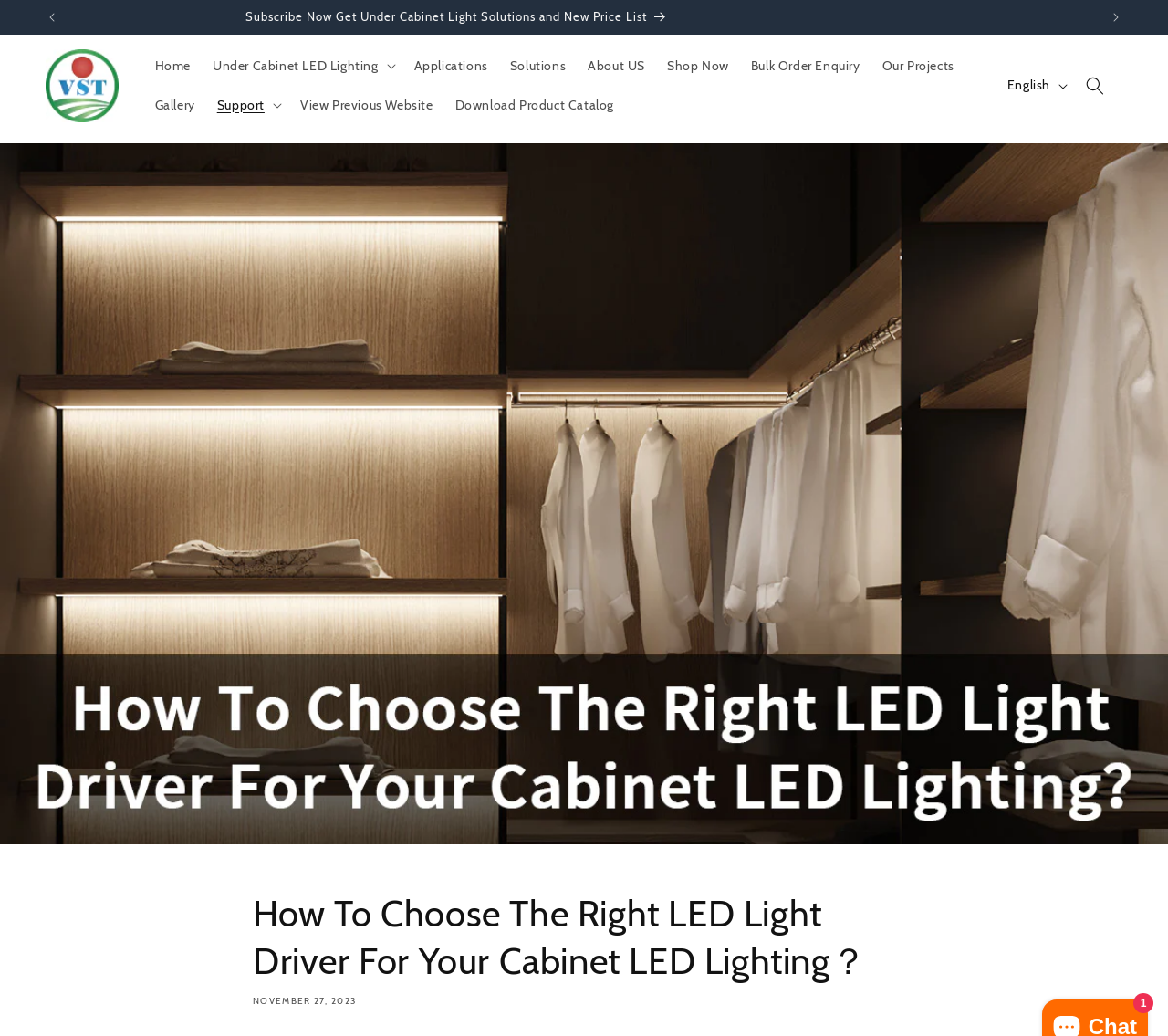What is the topic of the main article?
Look at the image and respond with a one-word or short phrase answer.

Cabinet LED Lighting